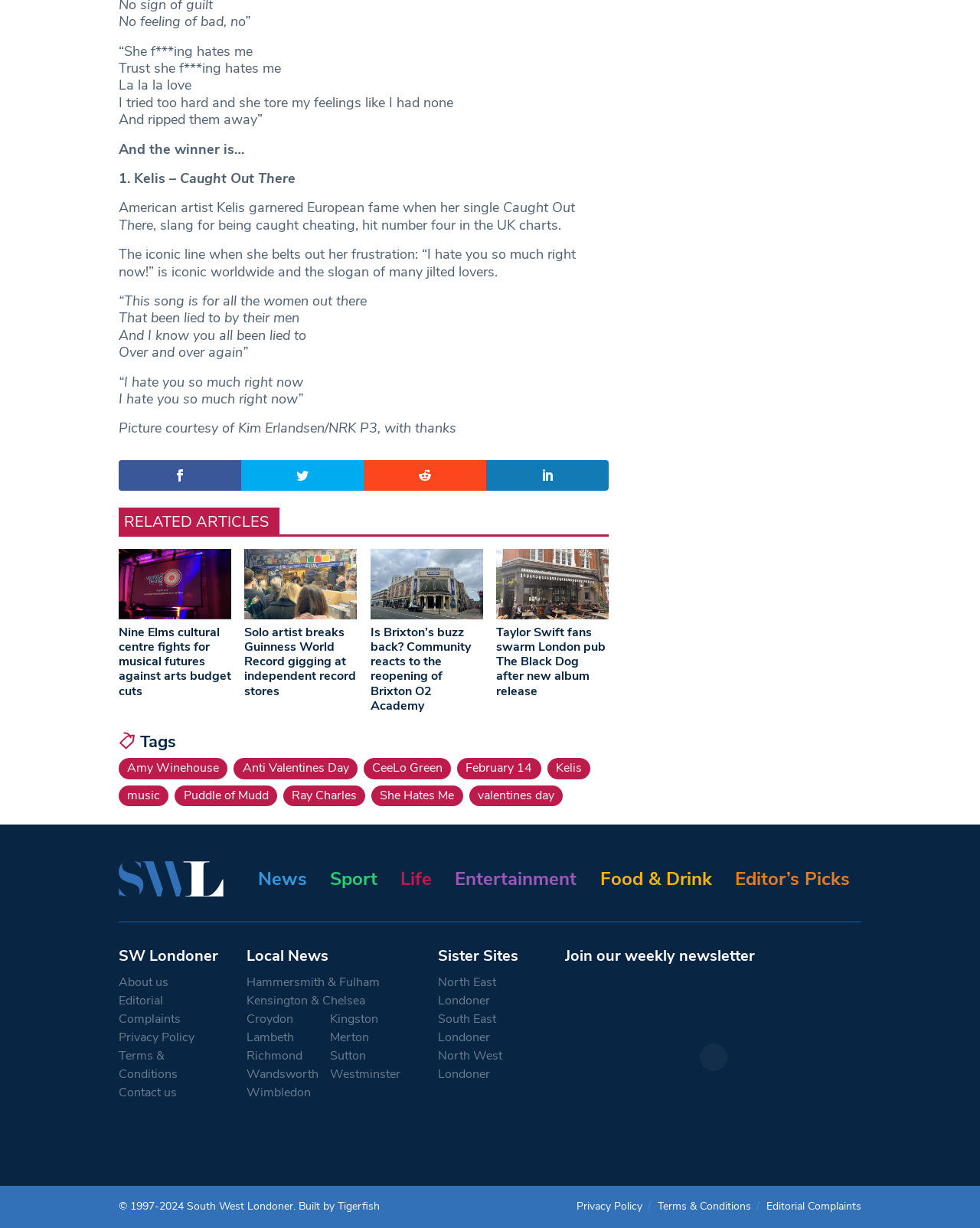Determine the bounding box coordinates for the clickable element required to fulfill the instruction: "Read the article about Kelis". Provide the coordinates as four float numbers between 0 and 1, i.e., [left, top, right, bottom].

[0.121, 0.138, 0.184, 0.153]